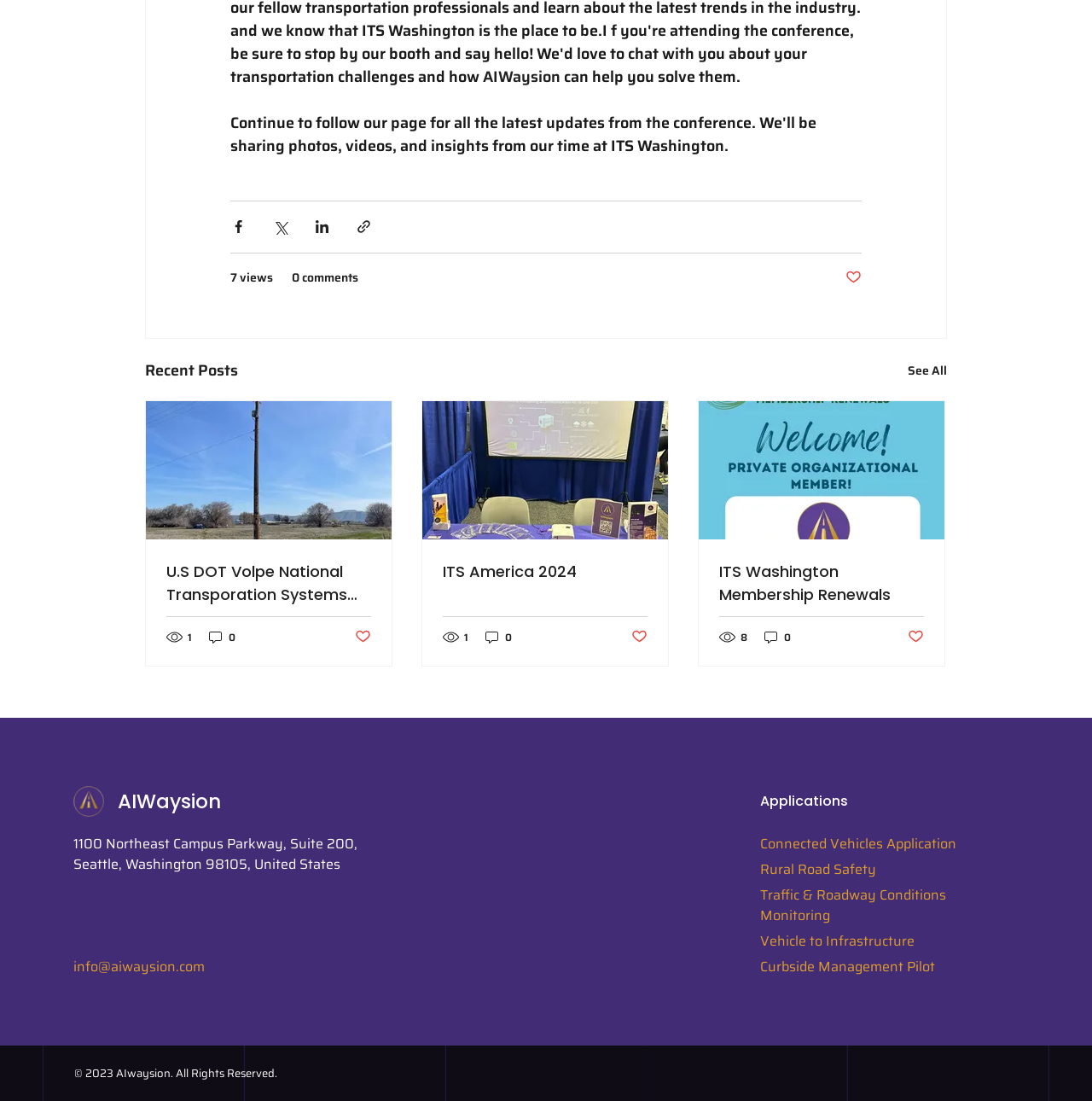Please identify the bounding box coordinates of the element I need to click to follow this instruction: "View post".

[0.134, 0.364, 0.359, 0.49]